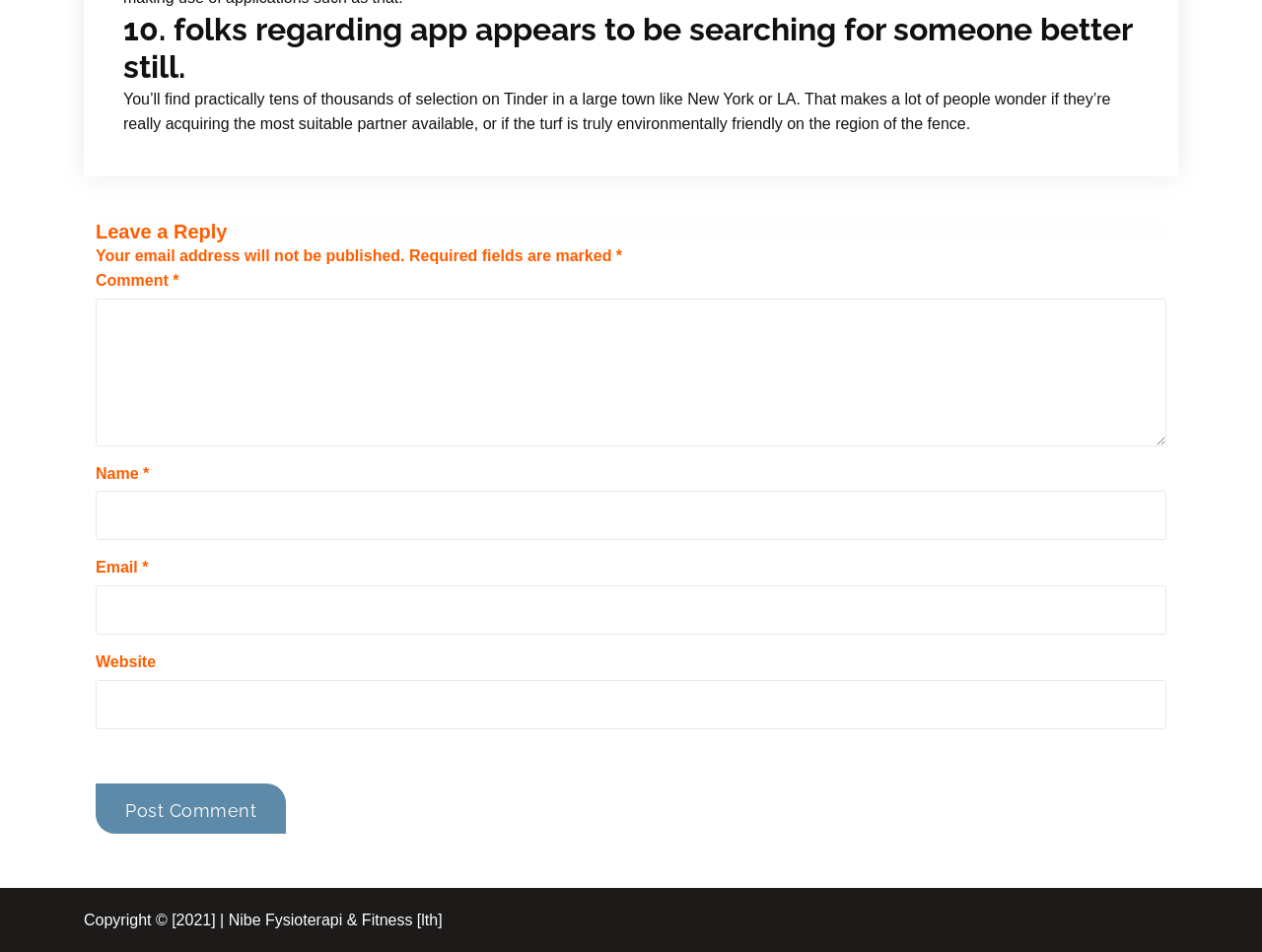Respond to the following question with a brief word or phrase:
What is the button label below the comment section?

Post Comment